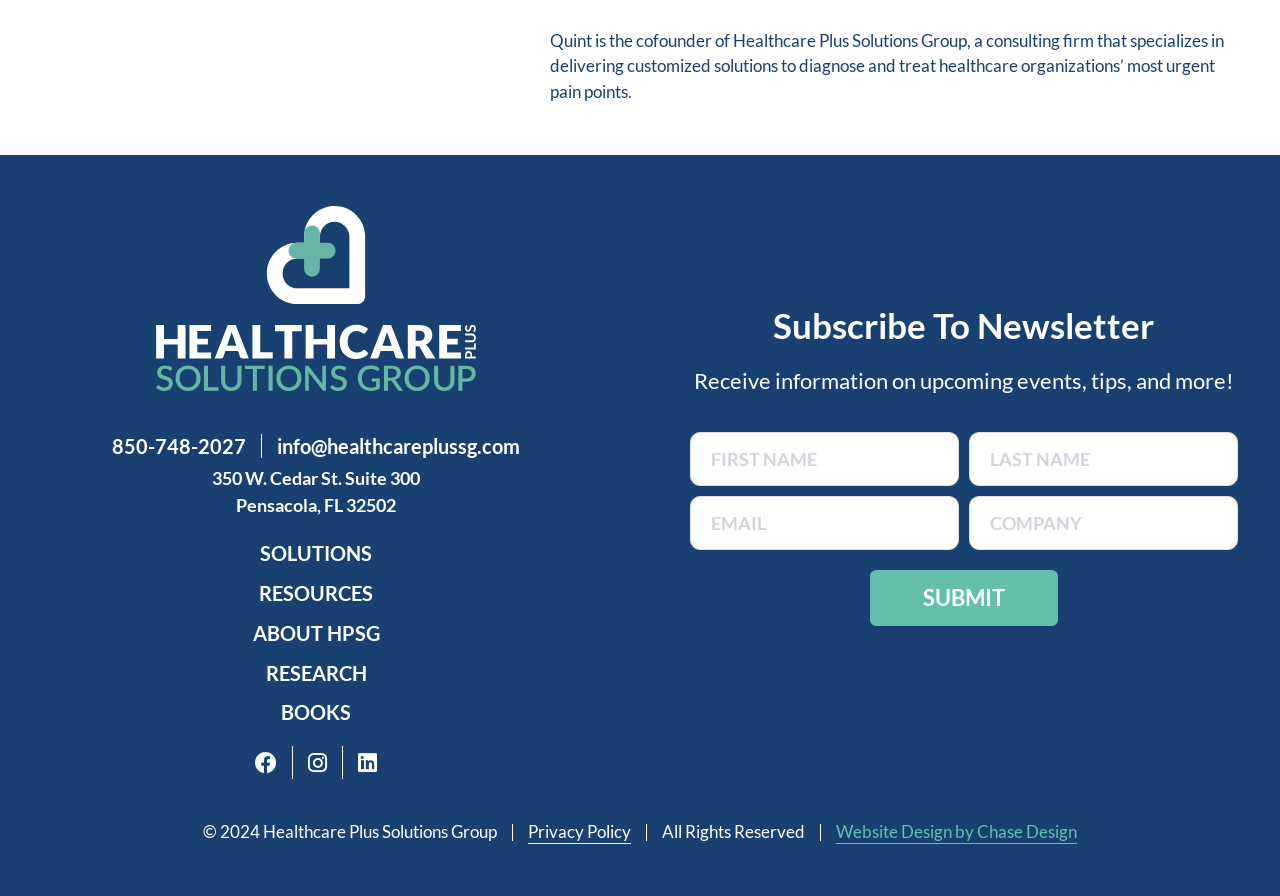What is the address of Healthcare Plus Solutions Group?
Using the image as a reference, give an elaborate response to the question.

The answer can be found in the link element with the text '350 W. Cedar St. Suite 300 Pensacola, FL 32502', which is likely the physical address of the company.